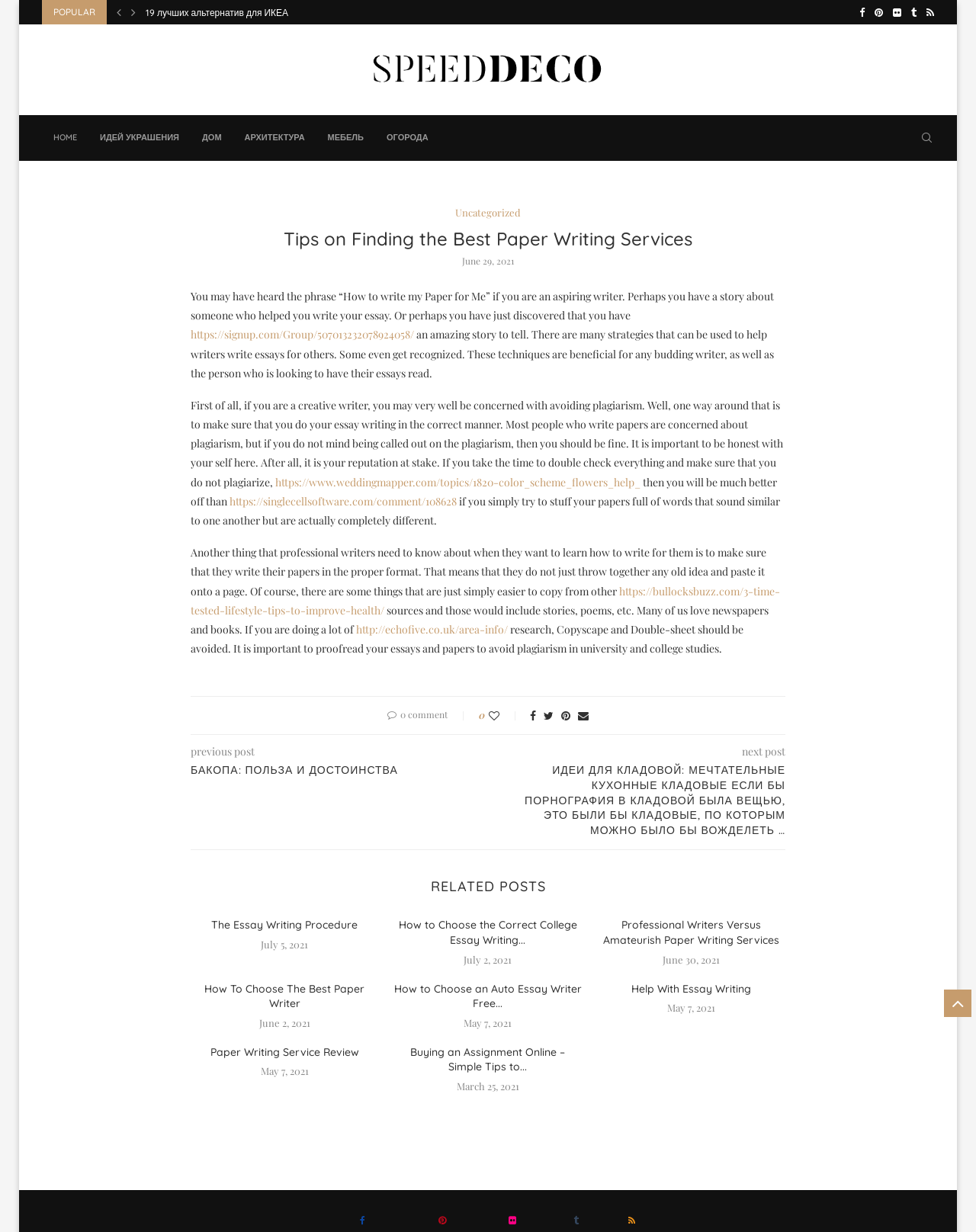What is the date of the post 'БАКОПА: ПОЛЬЗА И ДОСТОИНСТВА'?
Carefully examine the image and provide a detailed answer to the question.

I found the post 'БАКОПА: ПОЛЬЗА И ДОСТОИНСТВА' by looking at the article element with the heading 'БАКОПА: ПОЛЬЗА И ДОСТОИНСТВА'. Then, I looked for the time element which is a child of the article element and found the date 'June 29, 2021'.